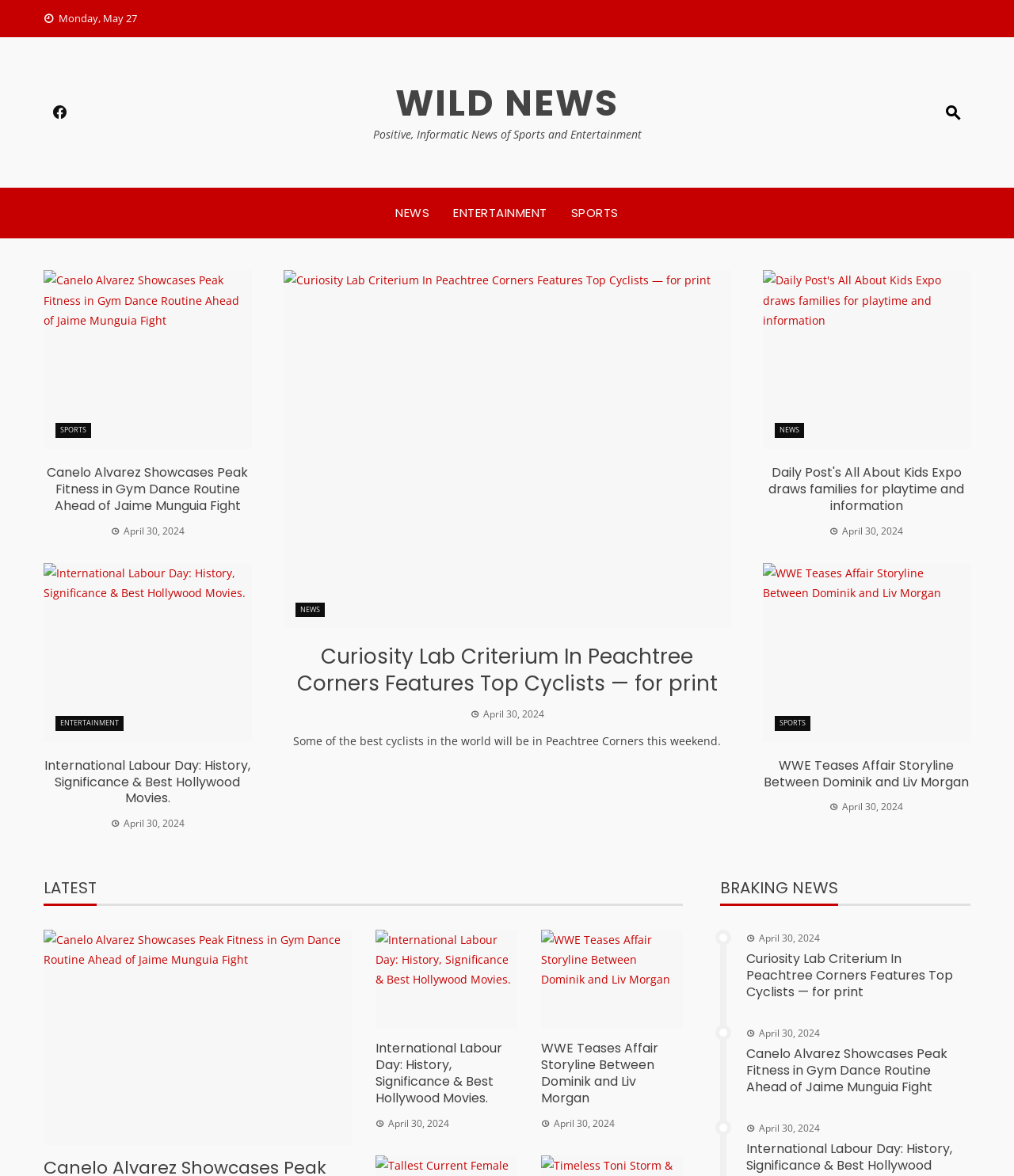Please reply with a single word or brief phrase to the question: 
How many images are present on the webpage?

6